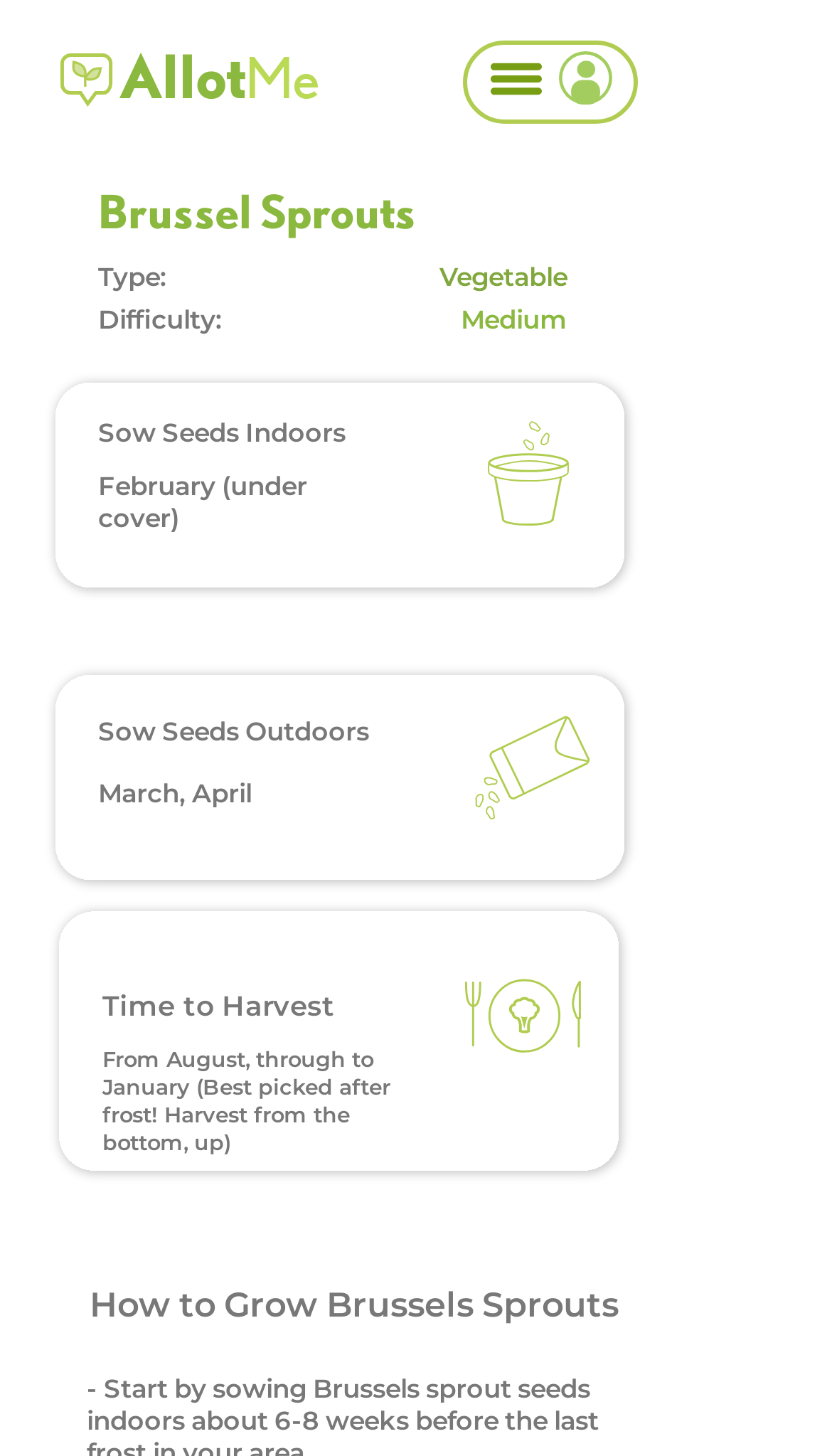From the details in the image, provide a thorough response to the question: When can you sow Brussels Sprouts seeds outdoors?

I found the answer by examining the StaticText elements and their corresponding values, specifically the one with the text 'Sow Seeds Outdoors' and its value 'March, April'.